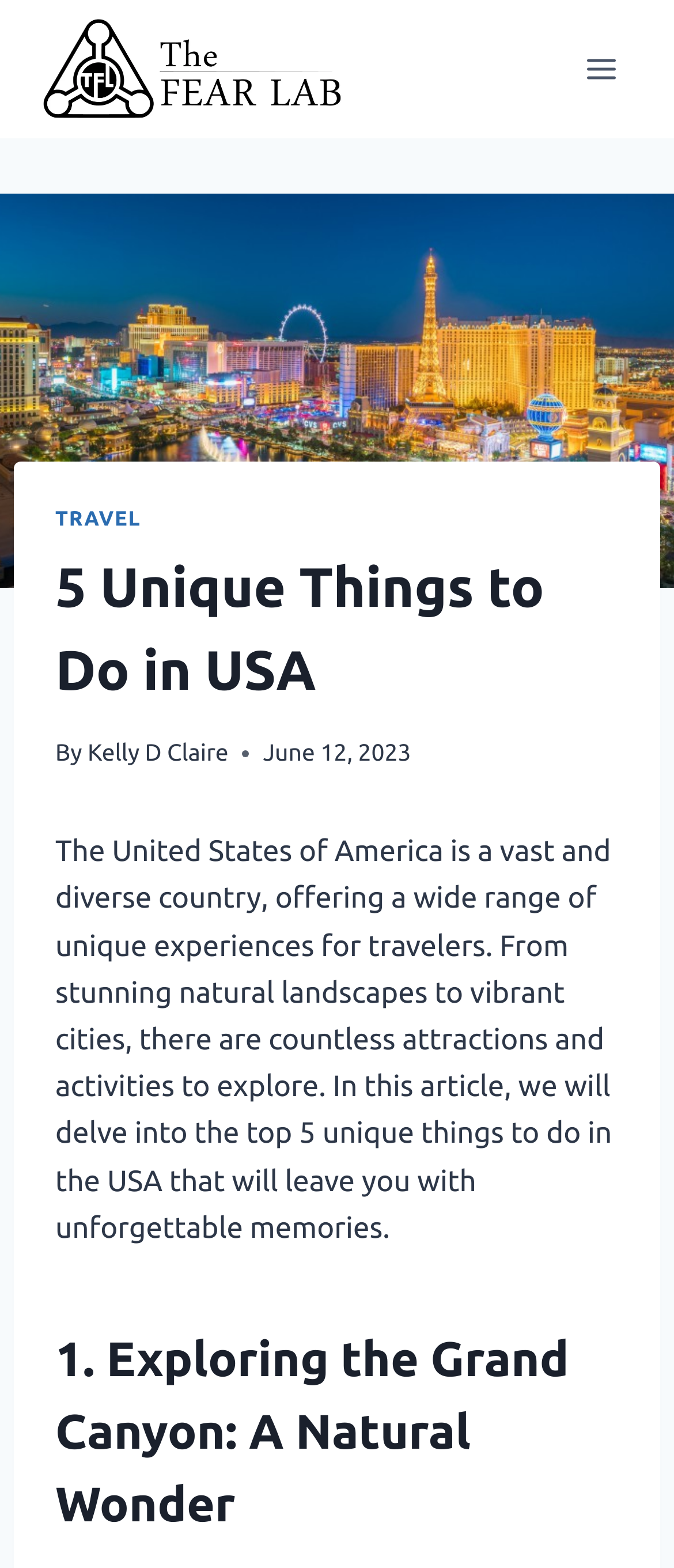Please answer the following query using a single word or phrase: 
Is the menu button expanded?

No